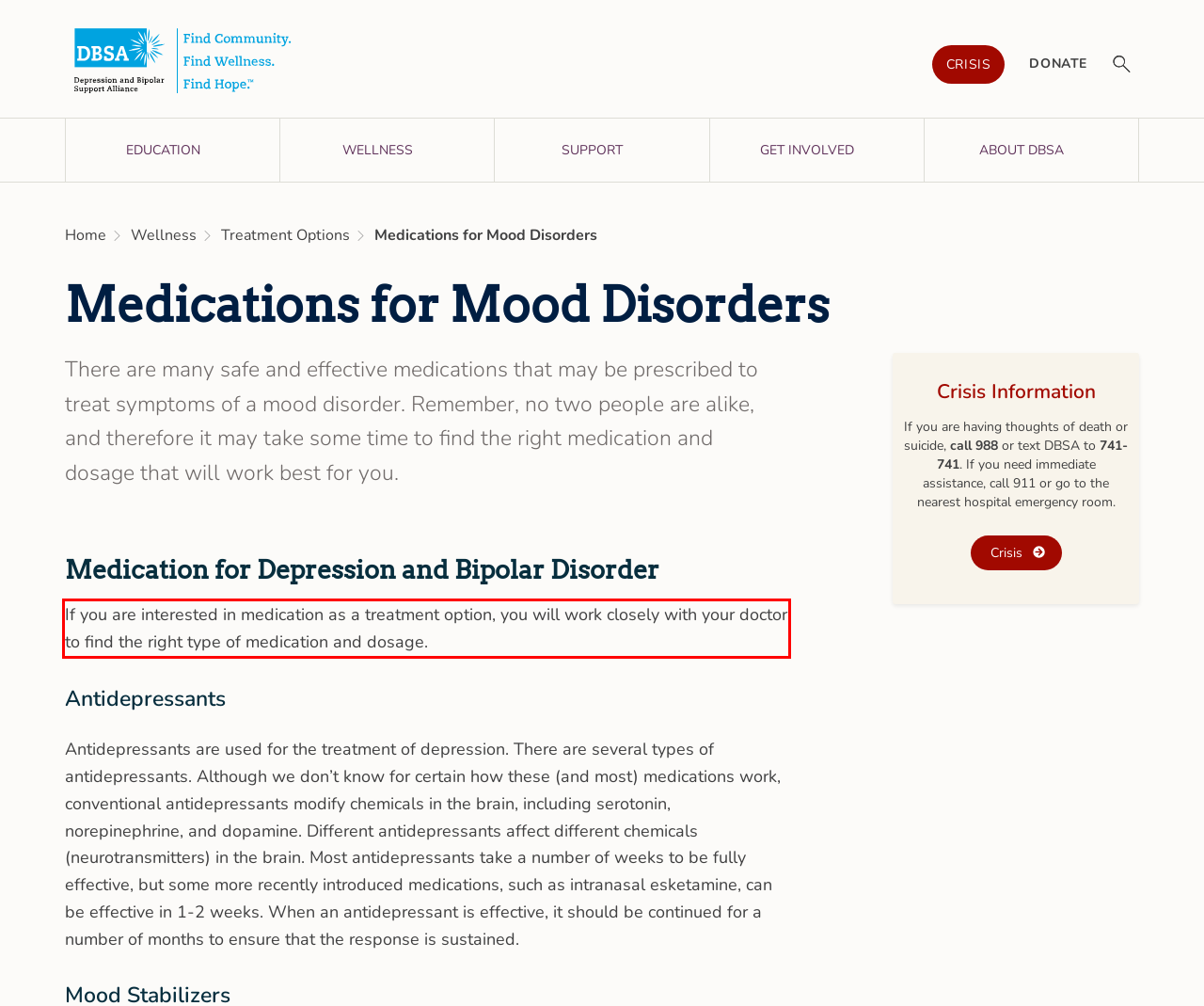Your task is to recognize and extract the text content from the UI element enclosed in the red bounding box on the webpage screenshot.

If you are interested in medication as a treatment option, you will work closely with your doctor to find the right type of medication and dosage.